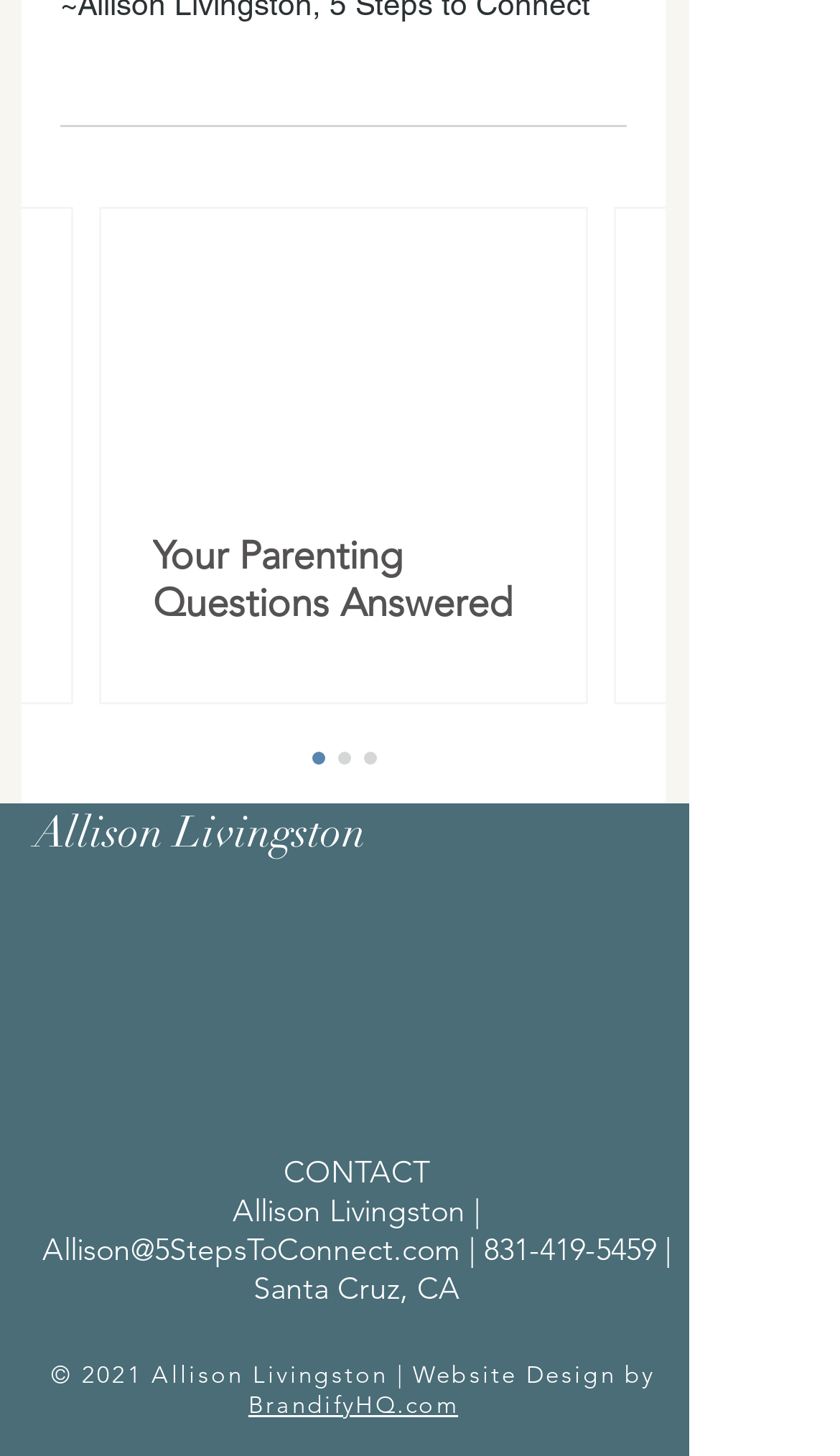Carefully examine the image and provide an in-depth answer to the question: What is the email address?

I found the email address 'Allison@5StepsToConnect.com' in the link element with bounding box coordinates [0.05, 0.845, 0.547, 0.872], which suggests that it is the email address of the person.